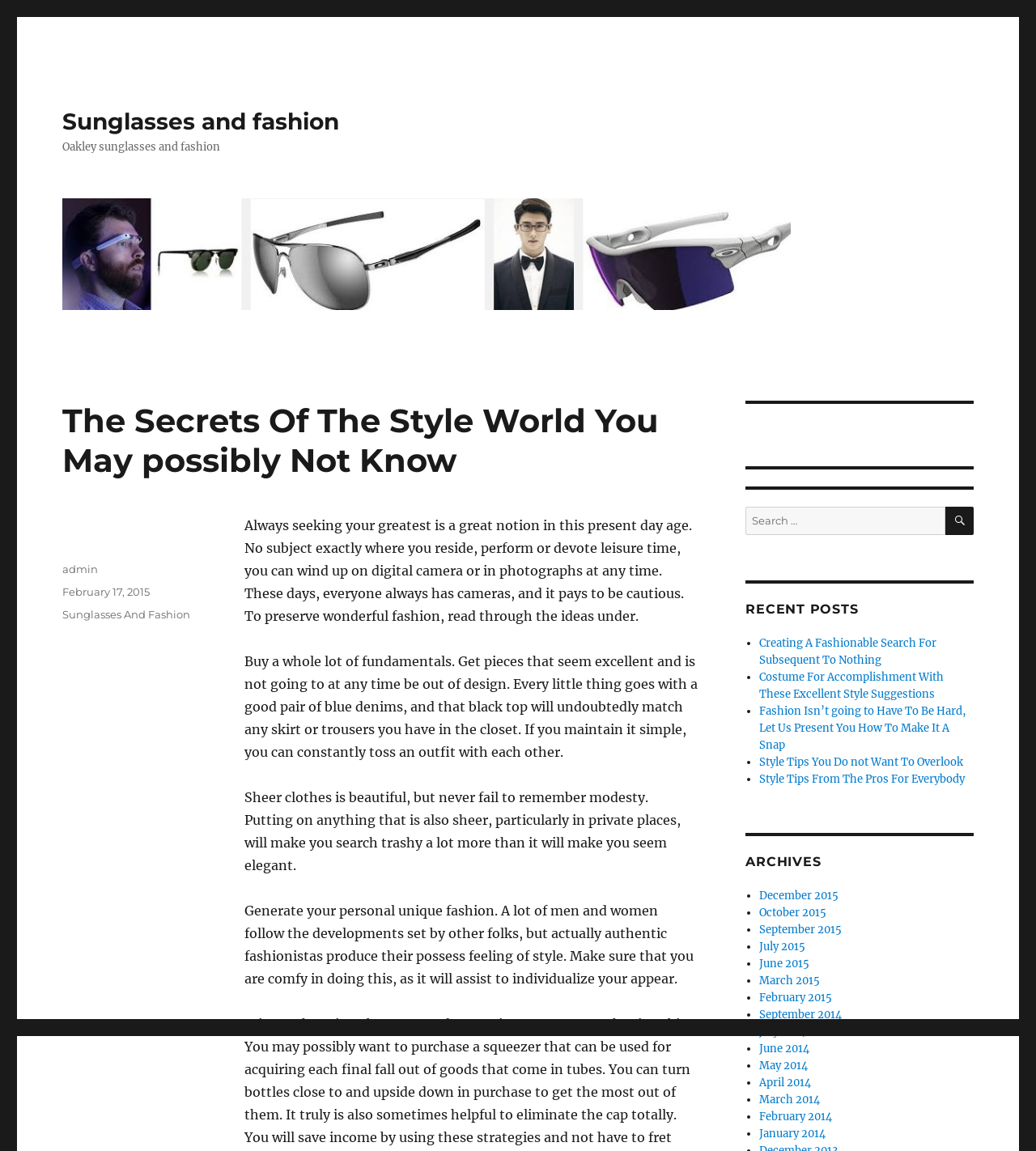Utilize the details in the image to give a detailed response to the question: What is the tone of the article 'The Secrets Of The Style World You May possibly Not Know'?

The tone of the article is informative, as it provides tips and advice on fashion and style, such as 'Buy a whole lot of fundamentals' and 'Generate your personal unique fashion'. The language used is helpful and instructive, indicating that the purpose of the article is to educate and inform readers about fashion and style.